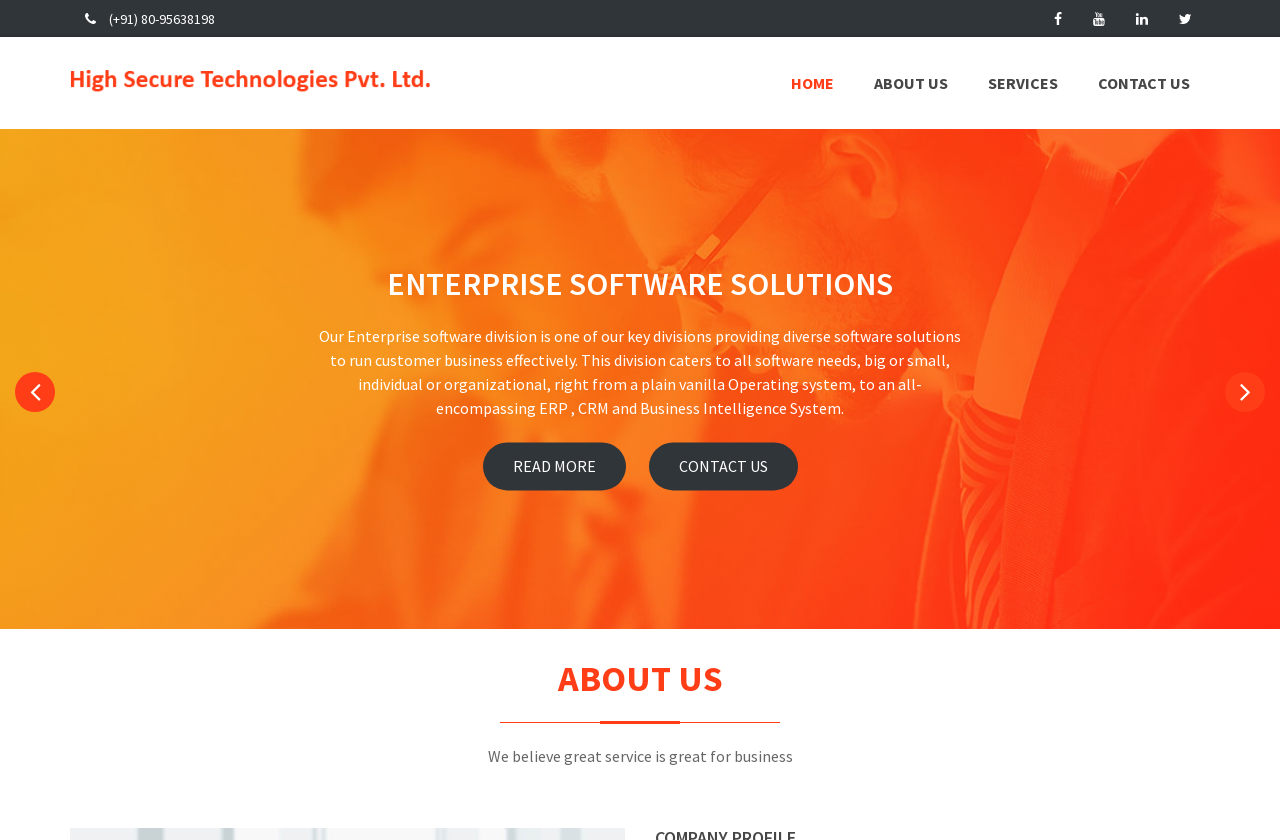Based on the visual content of the image, answer the question thoroughly: What is the phone number on the top?

I found the phone number by looking at the top section of the webpage, where I saw a static text element with the phone number '+91 80-95638198'.